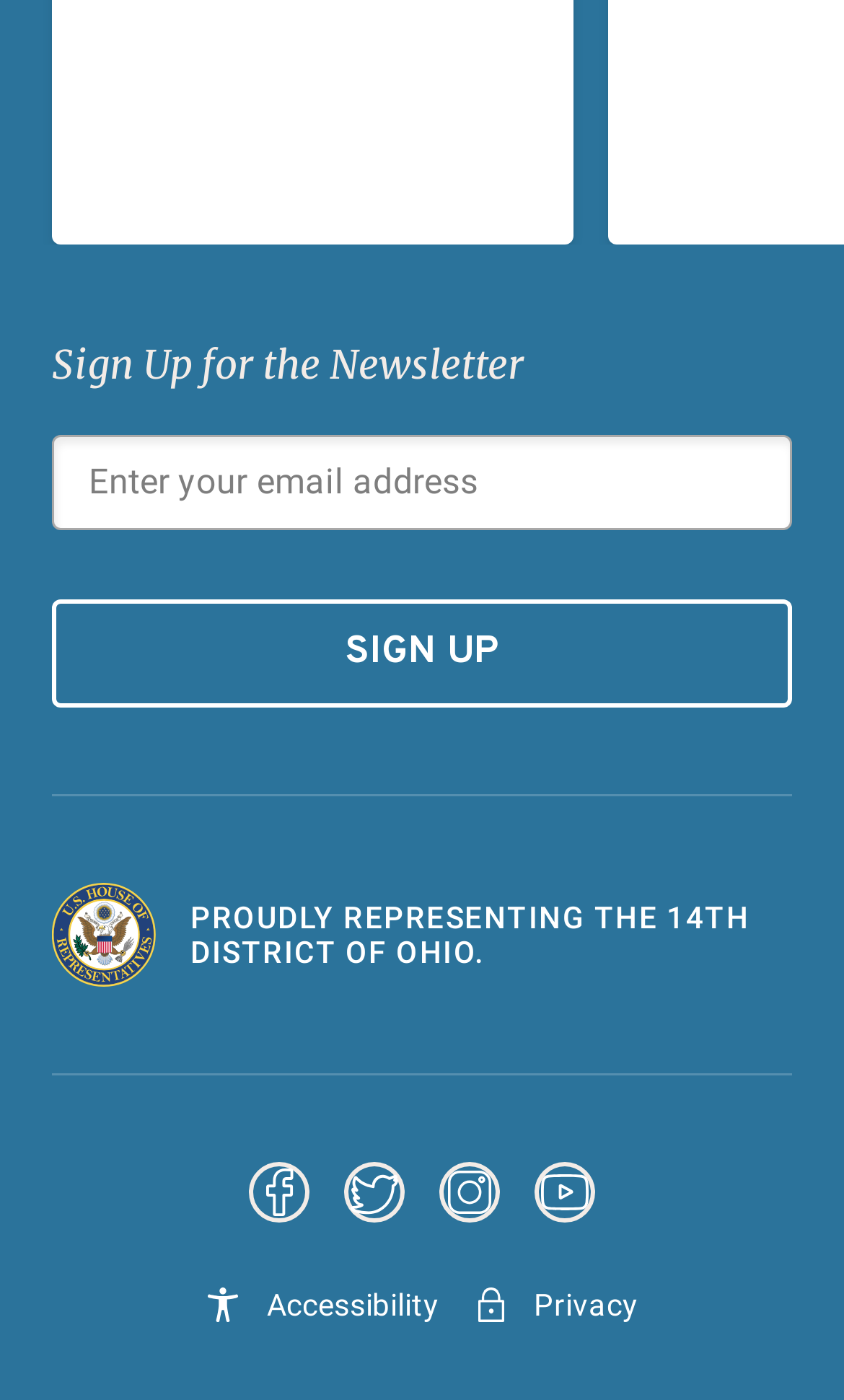Find and indicate the bounding box coordinates of the region you should select to follow the given instruction: "Read Accessibility".

[0.244, 0.913, 0.52, 0.951]